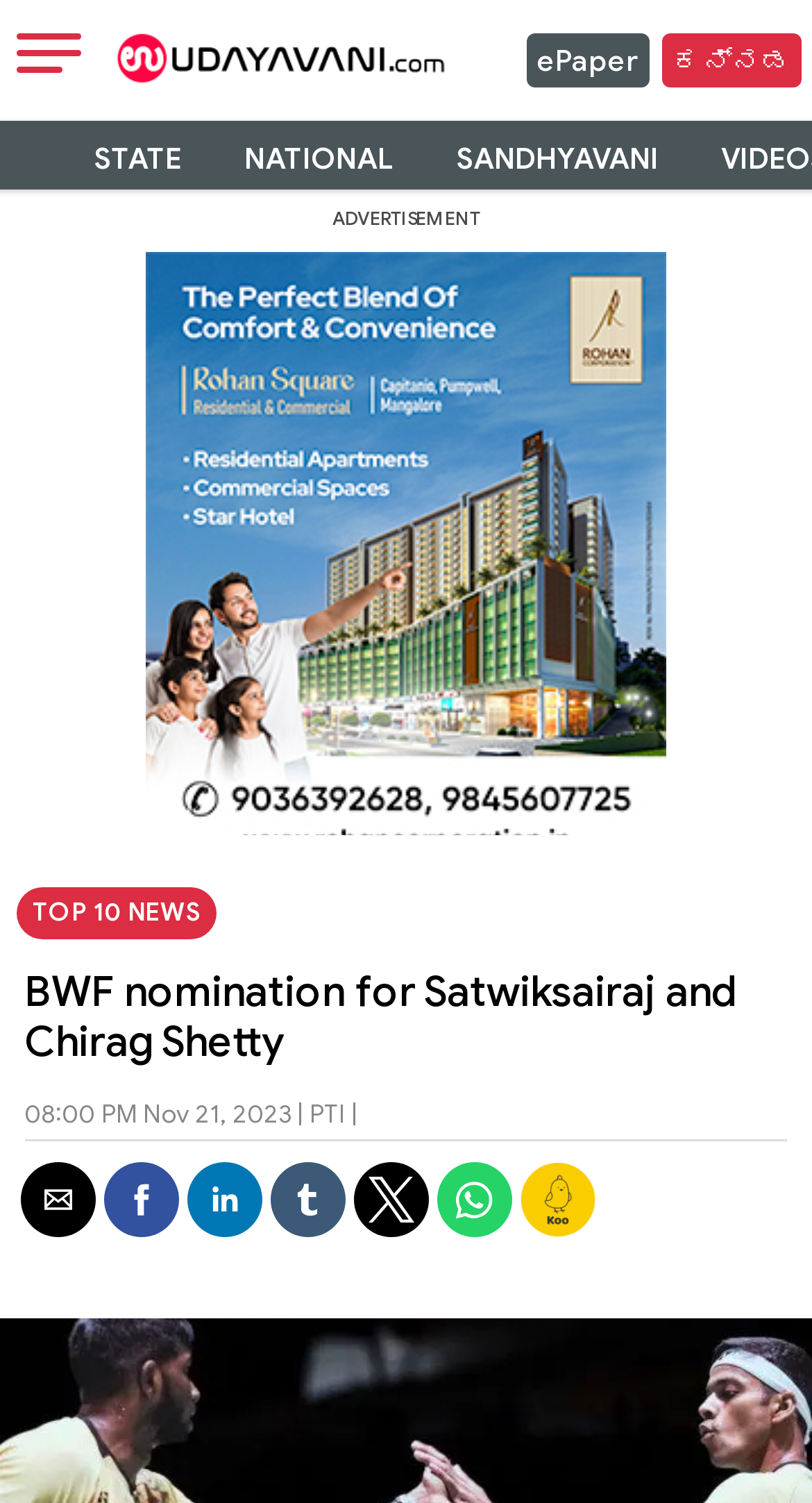What is the category of the news article?
Please ensure your answer to the question is detailed and covers all necessary aspects.

I found three links 'STATE', 'NATIONAL', and 'SANDHYAVANI' which seem to be categories of news articles, and the article 'BWF nomination for Satwiksairaj and Chirag Shetty' falls under the 'STATE' category.